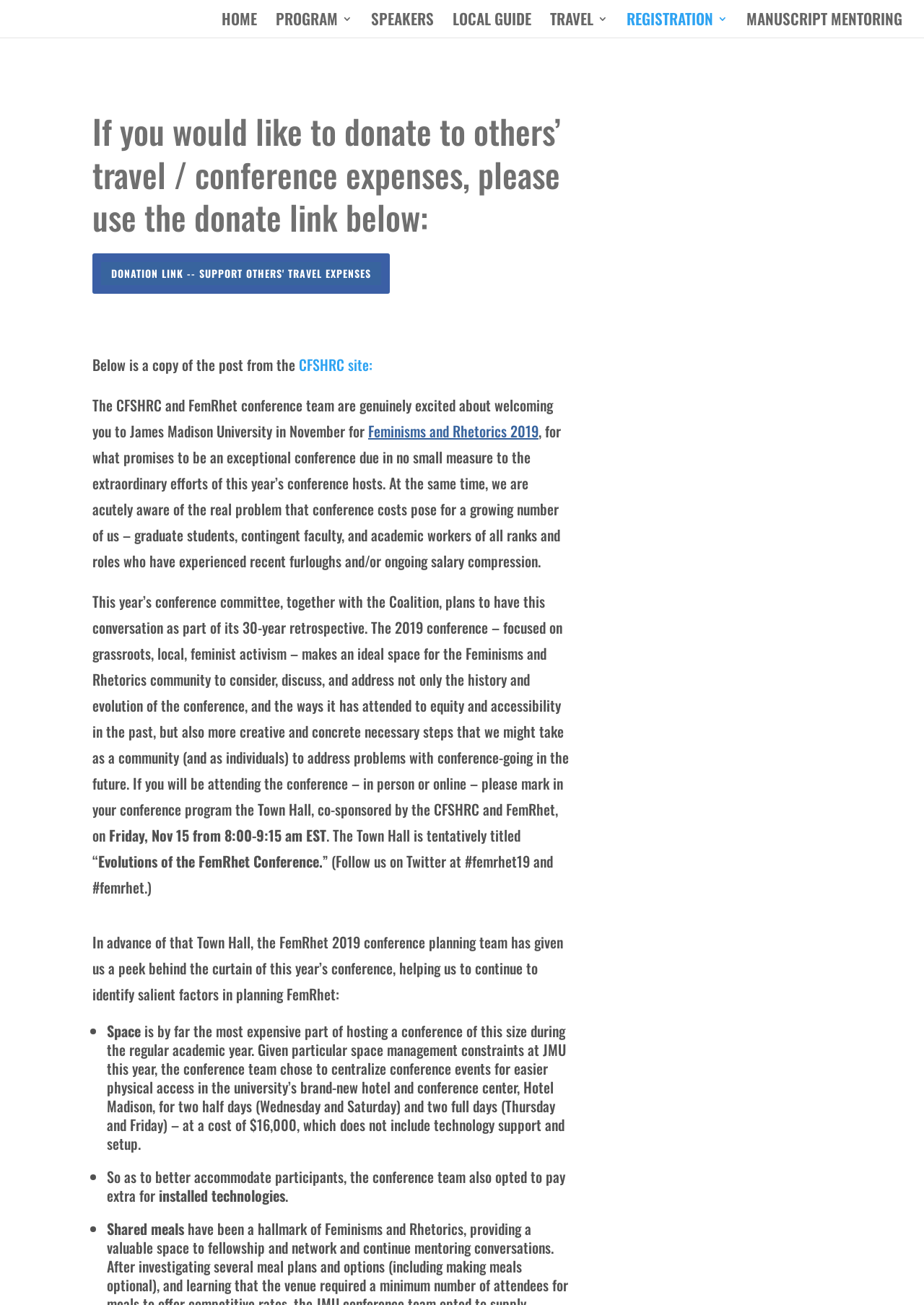Determine the bounding box coordinates for the UI element matching this description: "REGISTRATION".

[0.678, 0.011, 0.788, 0.029]